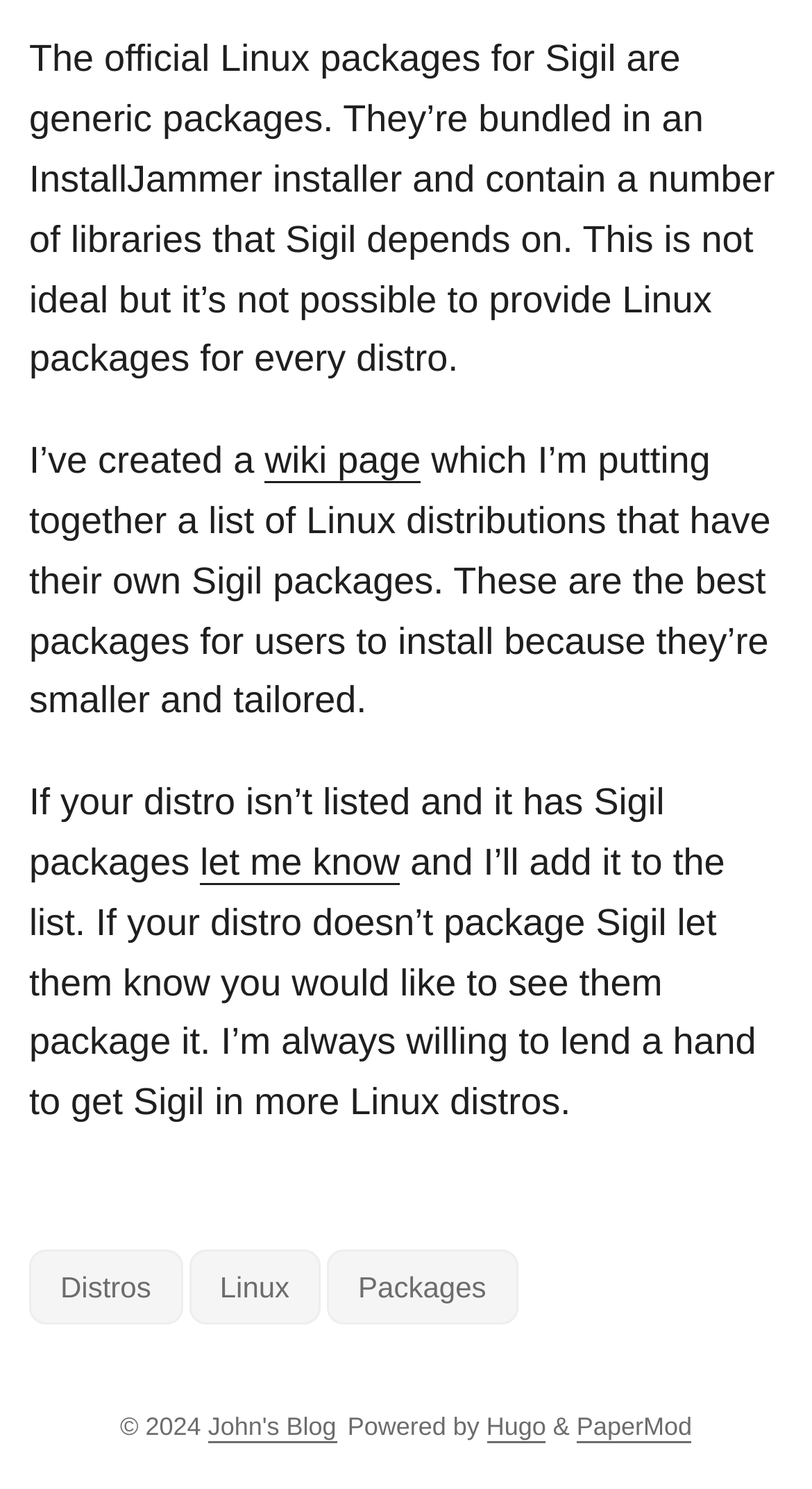Find the bounding box coordinates corresponding to the UI element with the description: "John's Blog". The coordinates should be formatted as [left, top, right, bottom], with values as floats between 0 and 1.

[0.256, 0.948, 0.414, 0.969]